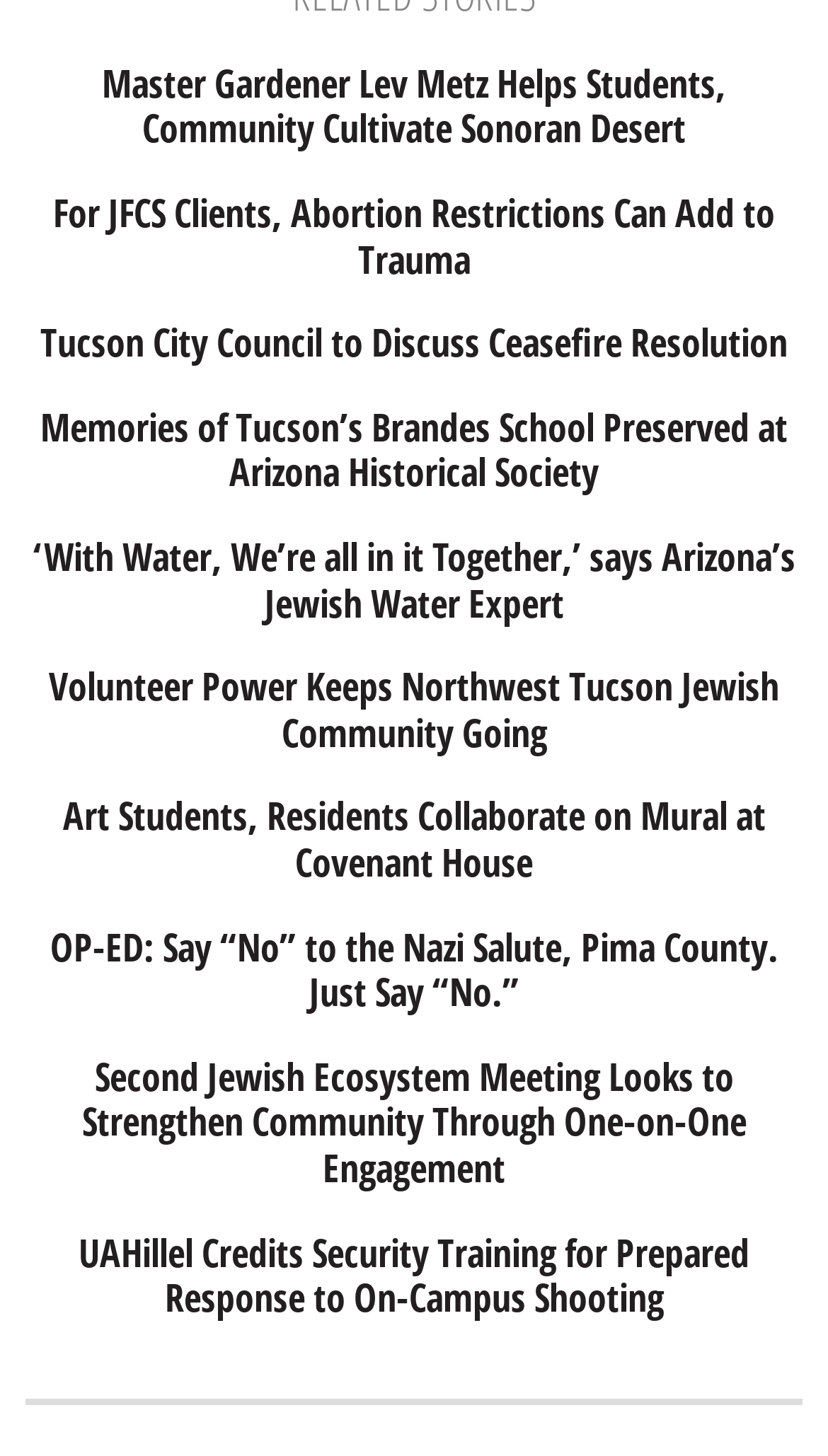Give a one-word or short phrase answer to this question: 
How many news articles are listed on the webpage?

9